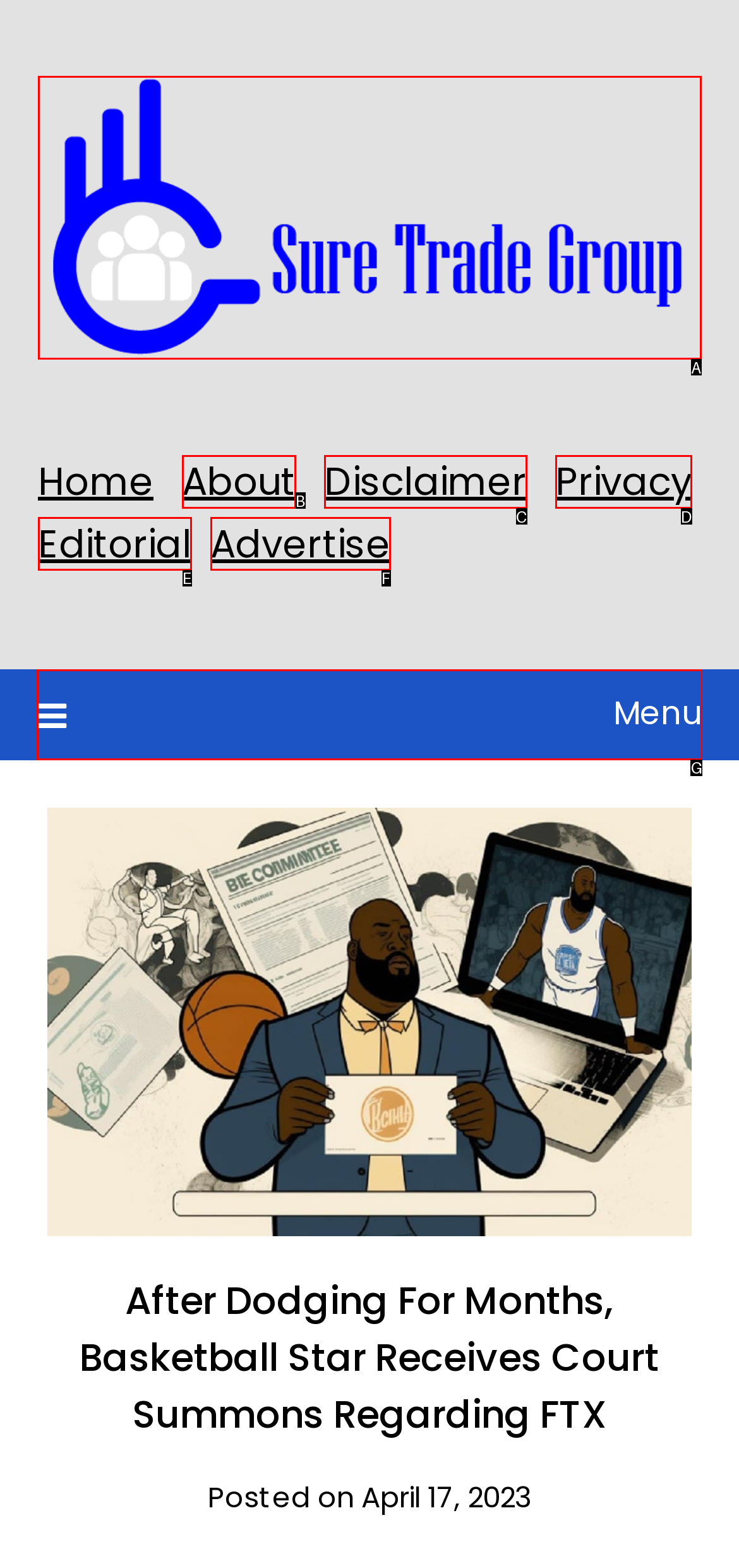From the given choices, determine which HTML element aligns with the description: title="cropped-Sure-Trade-Group-Best-Brokers-Listpng - Sure Trade Group" Respond with the letter of the appropriate option.

A